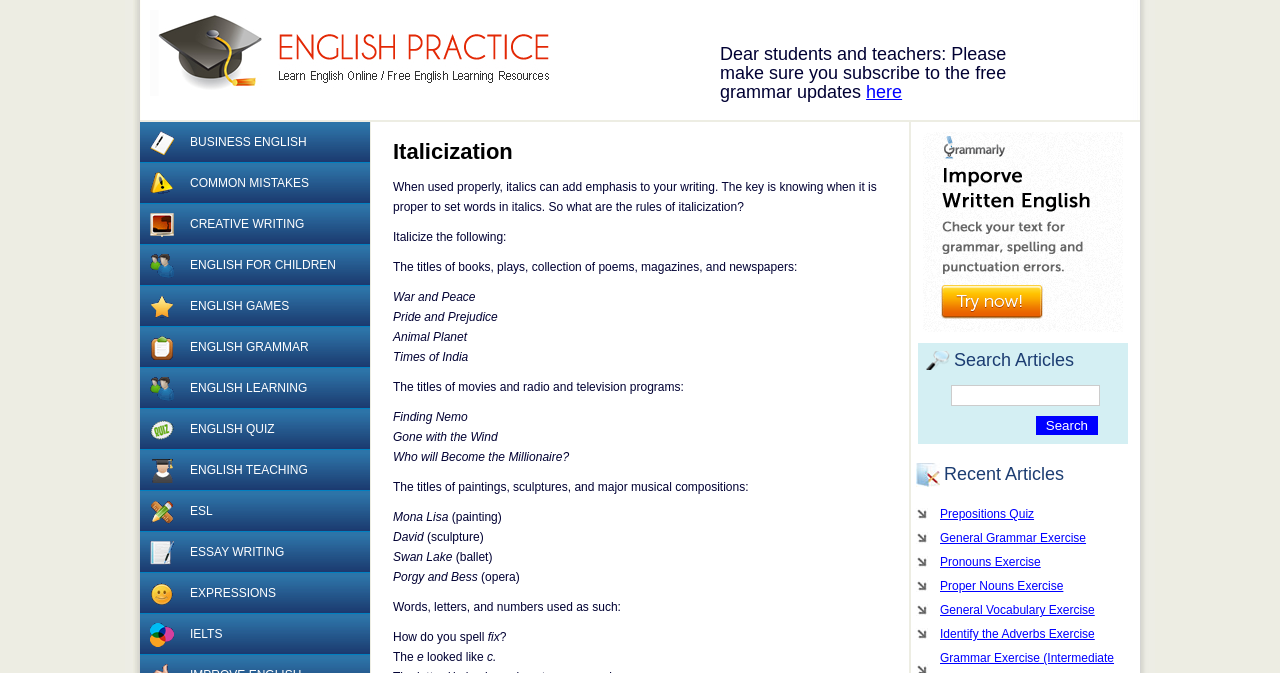How many recent articles are listed on this webpage?
Give a detailed and exhaustive answer to the question.

The 'Recent Articles' section is located at the bottom of the page, and it lists 6 recent articles, each with a link to the article, labeled from 'Prepositions Quiz' to 'Identify the Adverbs Exercise'.